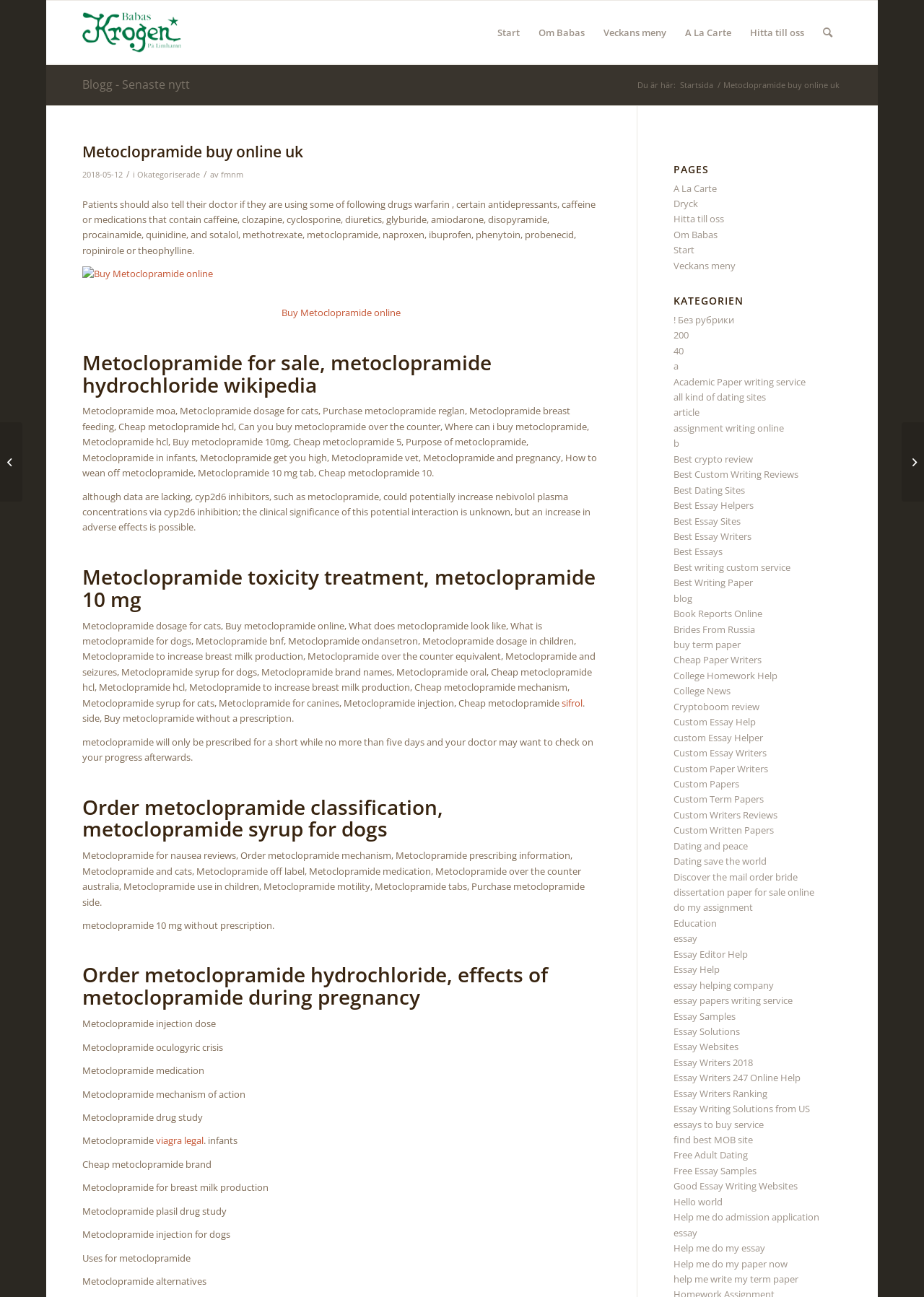Locate the bounding box coordinates of the element that should be clicked to fulfill the instruction: "Search for 'Om Babas'".

[0.573, 0.001, 0.643, 0.05]